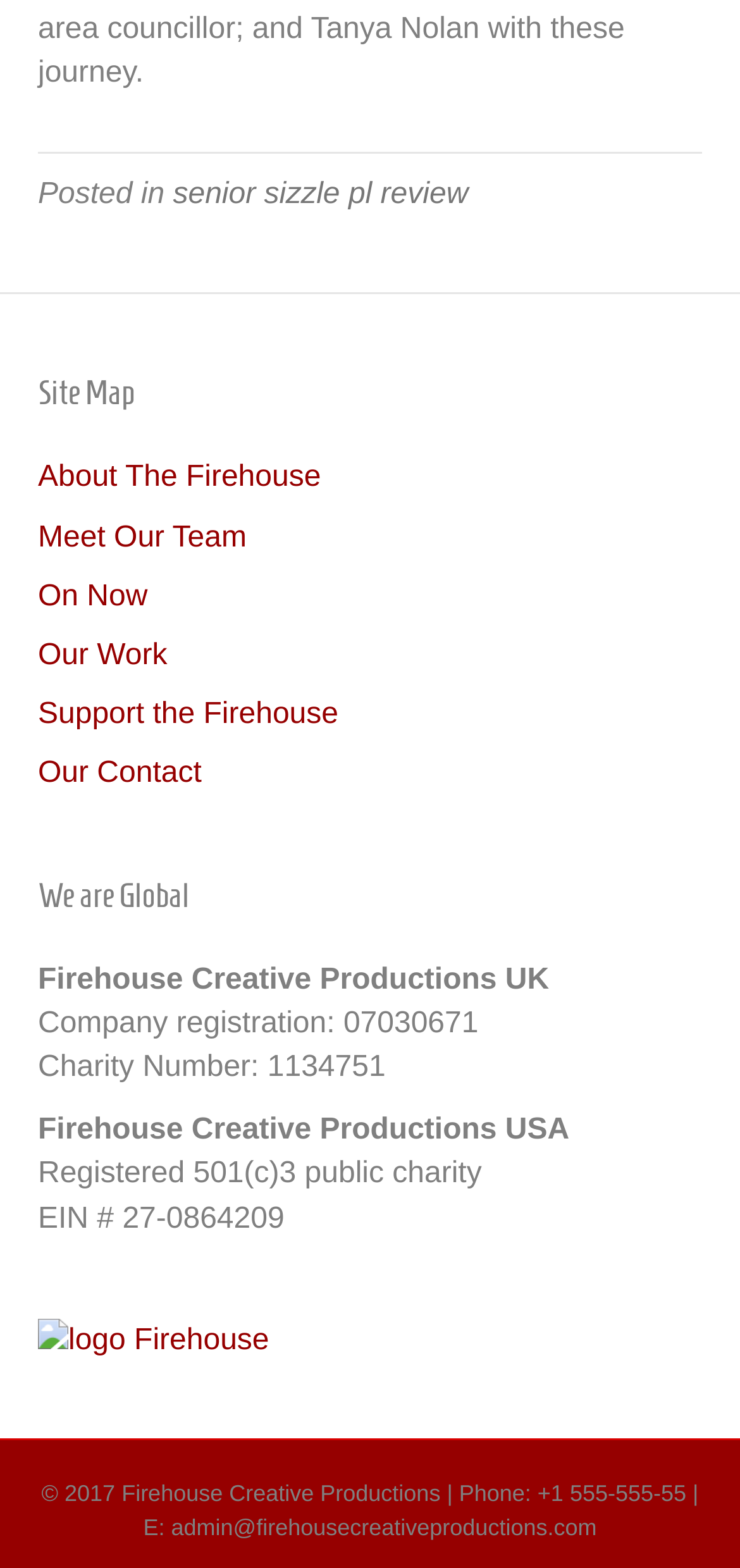Identify the bounding box coordinates of the area that should be clicked in order to complete the given instruction: "read 'Site Map'". The bounding box coordinates should be four float numbers between 0 and 1, i.e., [left, top, right, bottom].

[0.051, 0.236, 0.949, 0.267]